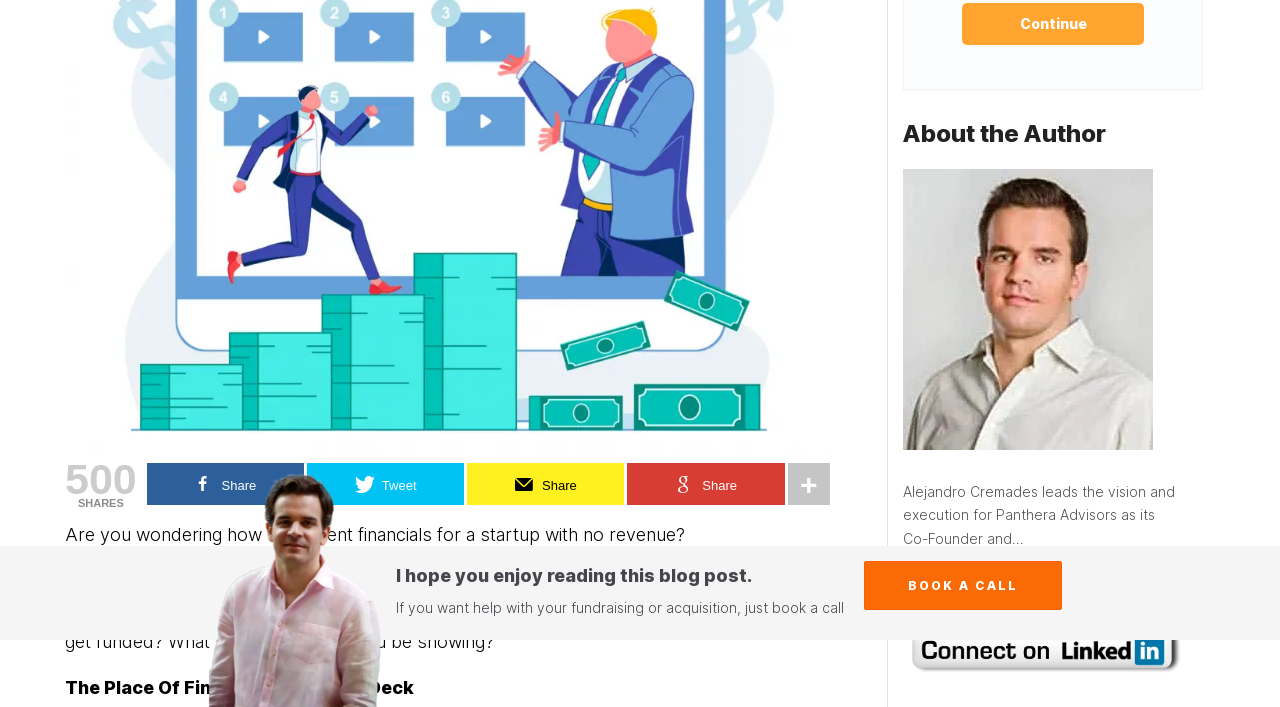Using the webpage screenshot, find the UI element described by Japan’s MES buys TGE Marine. Provide the bounding box coordinates in the format (top-left x, top-left y, bottom-right x, bottom-right y), ensuring all values are floating point numbers between 0 and 1.

None